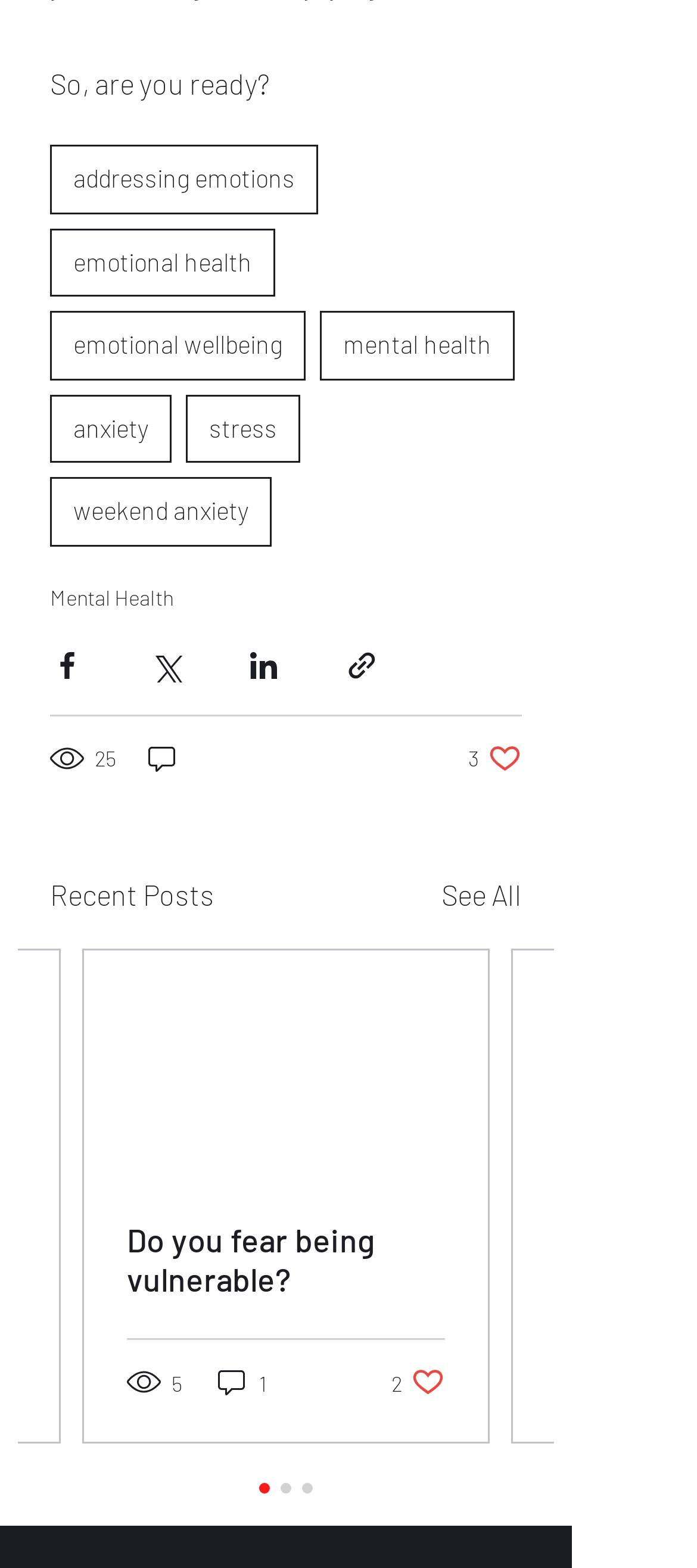Pinpoint the bounding box coordinates of the clickable area necessary to execute the following instruction: "Click on the 'addressing emotions' link". The coordinates should be given as four float numbers between 0 and 1, namely [left, top, right, bottom].

[0.072, 0.092, 0.456, 0.136]